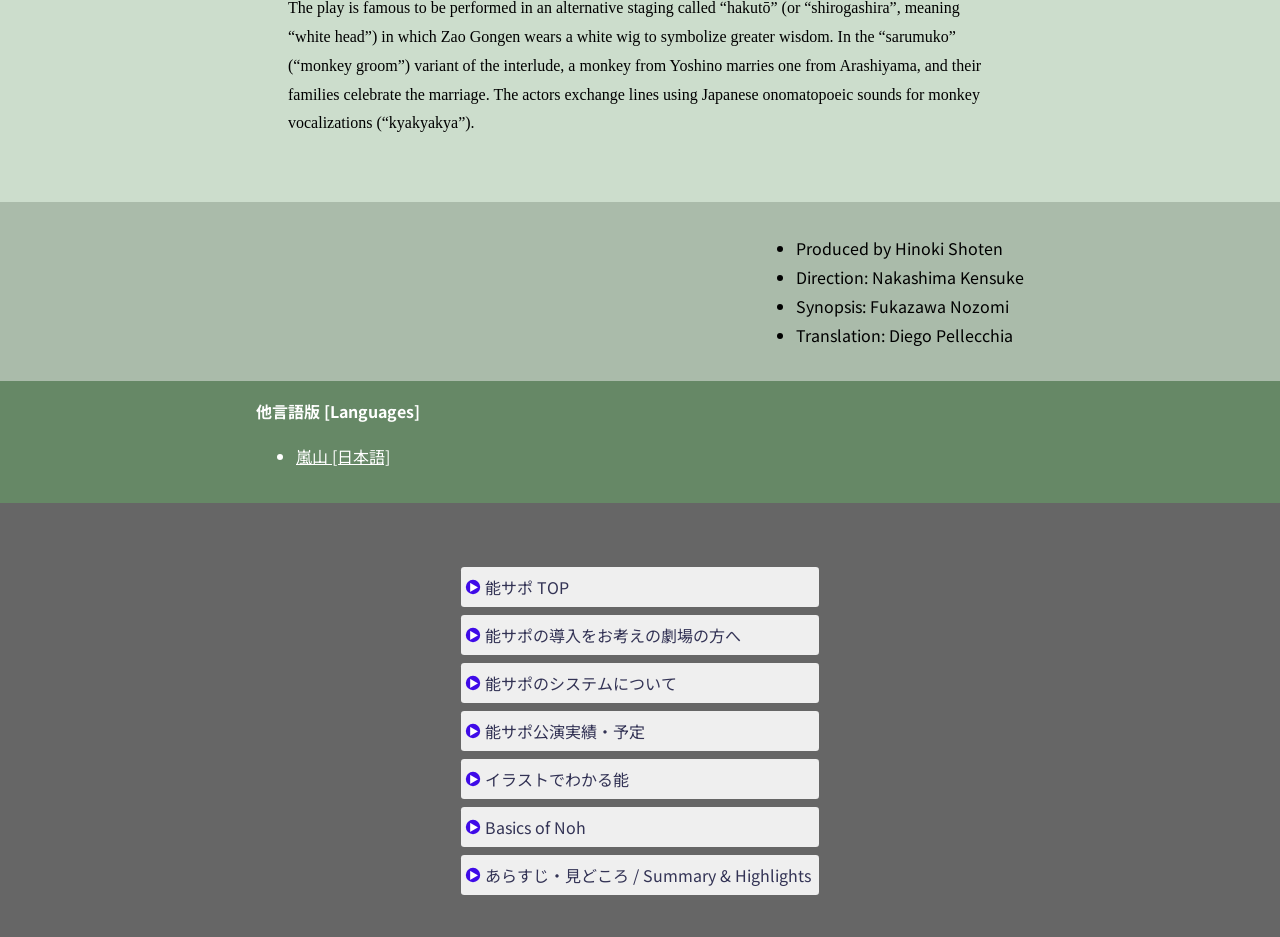Find the bounding box coordinates for the HTML element specified by: "能サポの導入をお考えの劇場の方へ".

[0.36, 0.656, 0.64, 0.699]